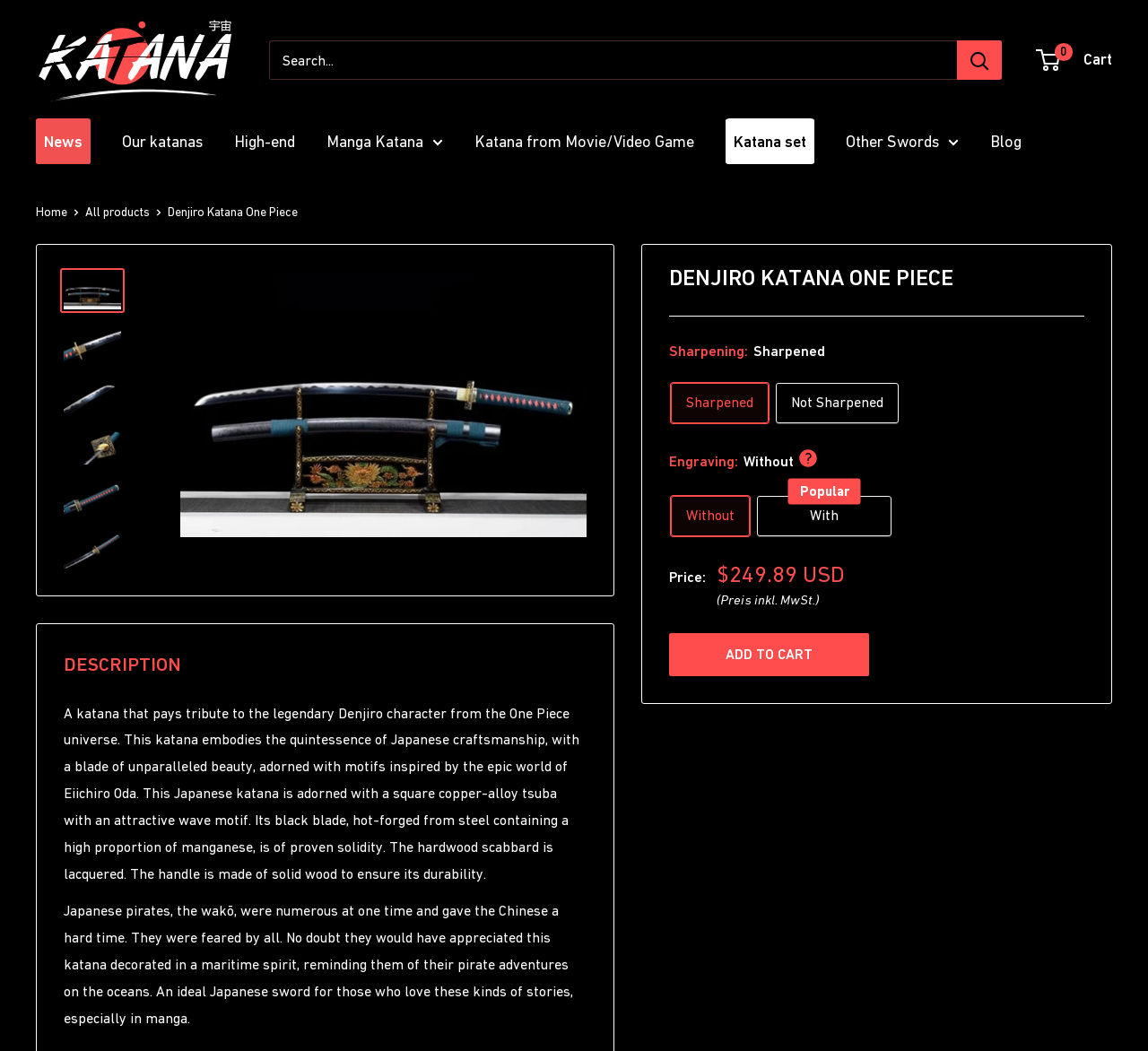Answer this question using a single word or a brief phrase:
What is the price of the katana?

$249.89 USD